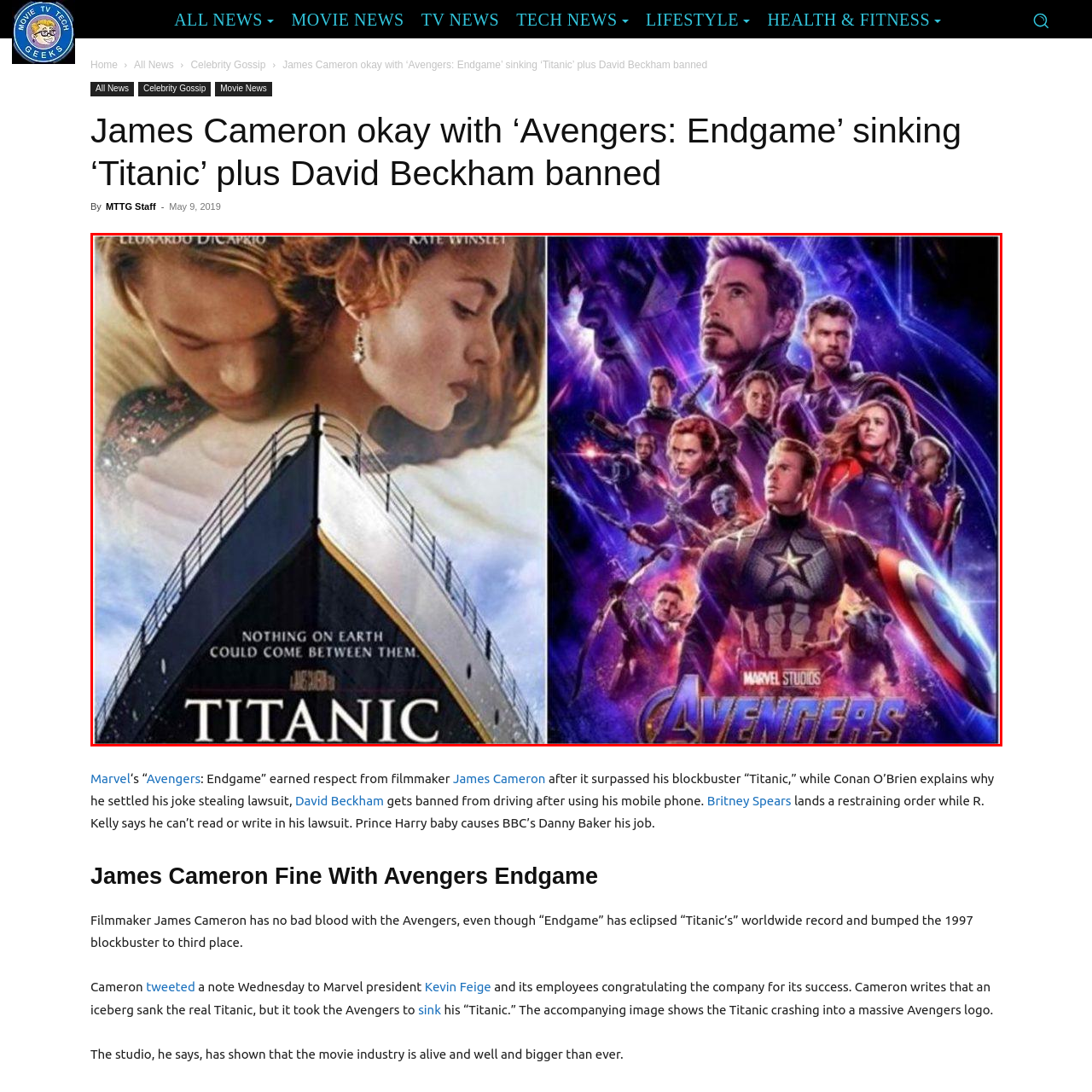Please examine the image highlighted by the red rectangle and provide a comprehensive answer to the following question based on the visual information present:
What is the significance of the visual comparison between the two posters?

The visual comparison between the two posters highlights the cultural significance and cinematic achievements of both films, particularly in relation to filmmaker James Cameron's acknowledgment of 'Avengers: Endgame' surpassing 'Titanic' at the box office.